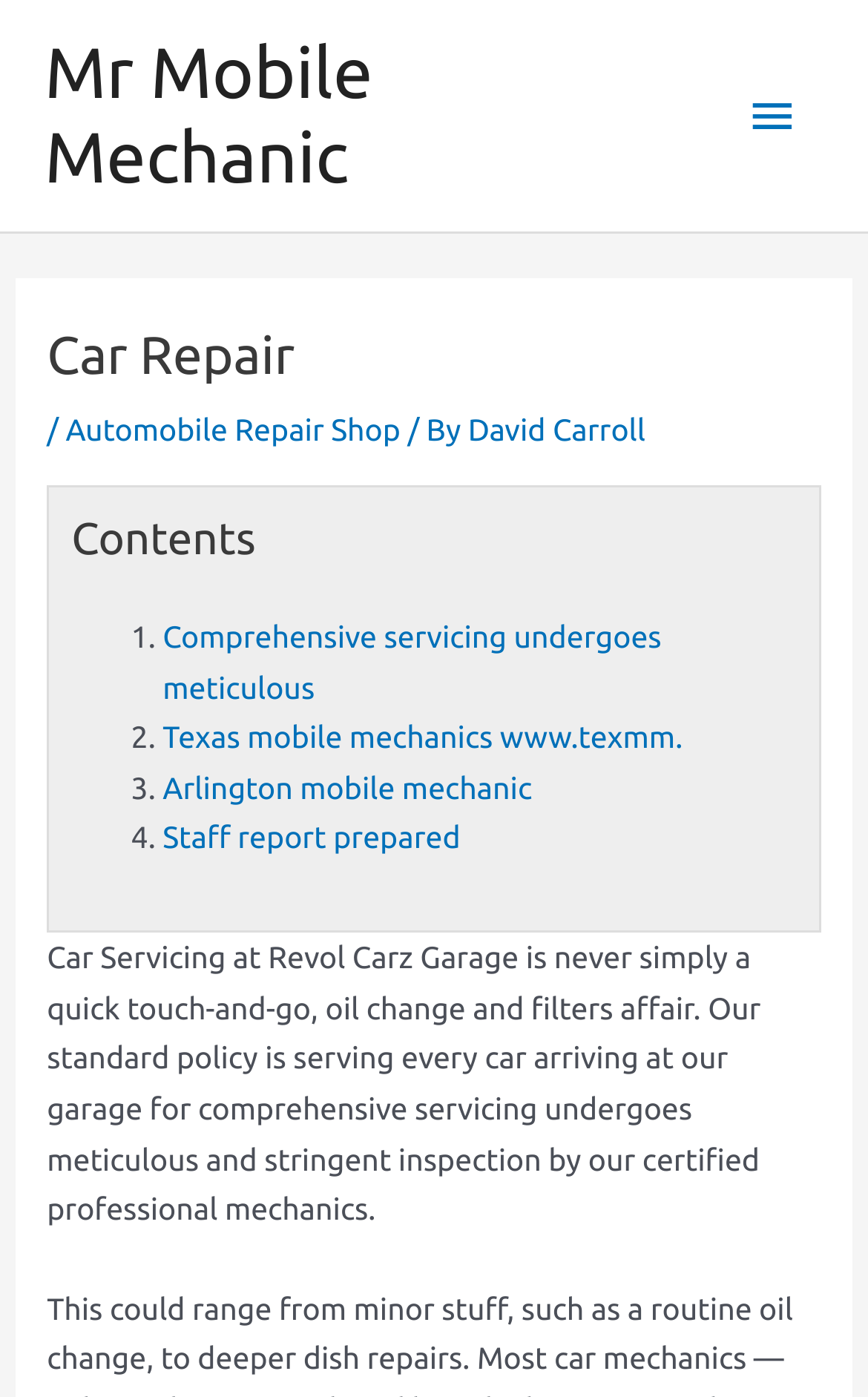Determine the bounding box for the UI element described here: "David Carroll".

[0.539, 0.295, 0.744, 0.321]